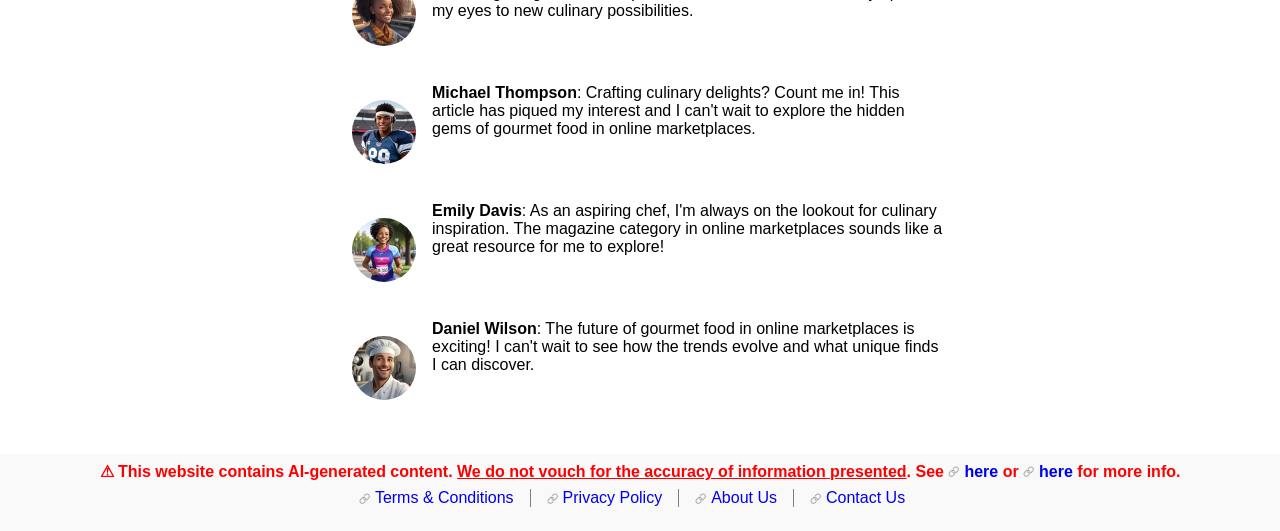From the given element description: "here", find the bounding box for the UI element. Provide the coordinates as four float numbers between 0 and 1, in the order [left, top, right, bottom].

[0.741, 0.873, 0.78, 0.905]